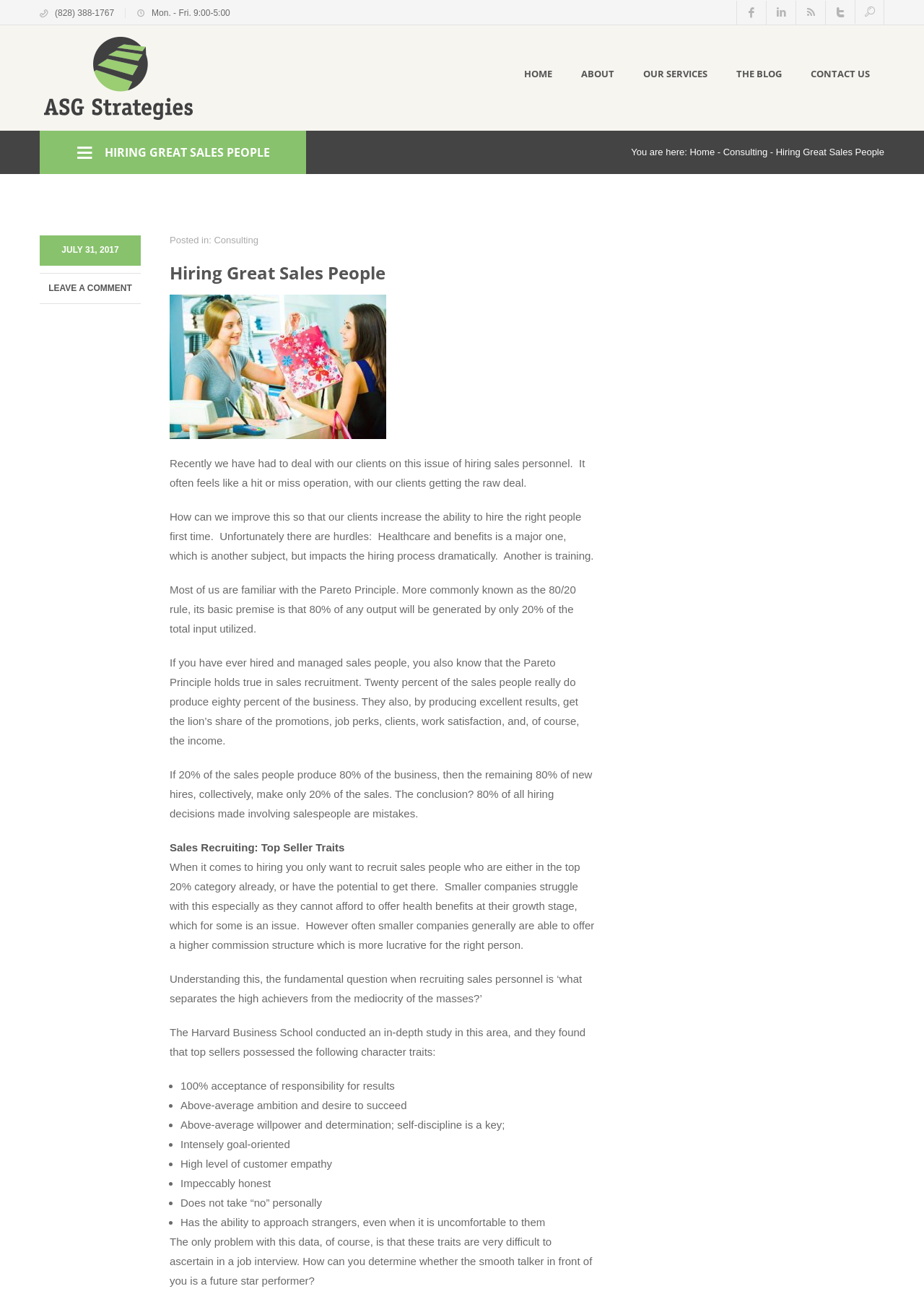Using the details from the image, please elaborate on the following question: What is the phone number of ASG Strategies?

The phone number can be found at the top of the webpage, next to the business hours.